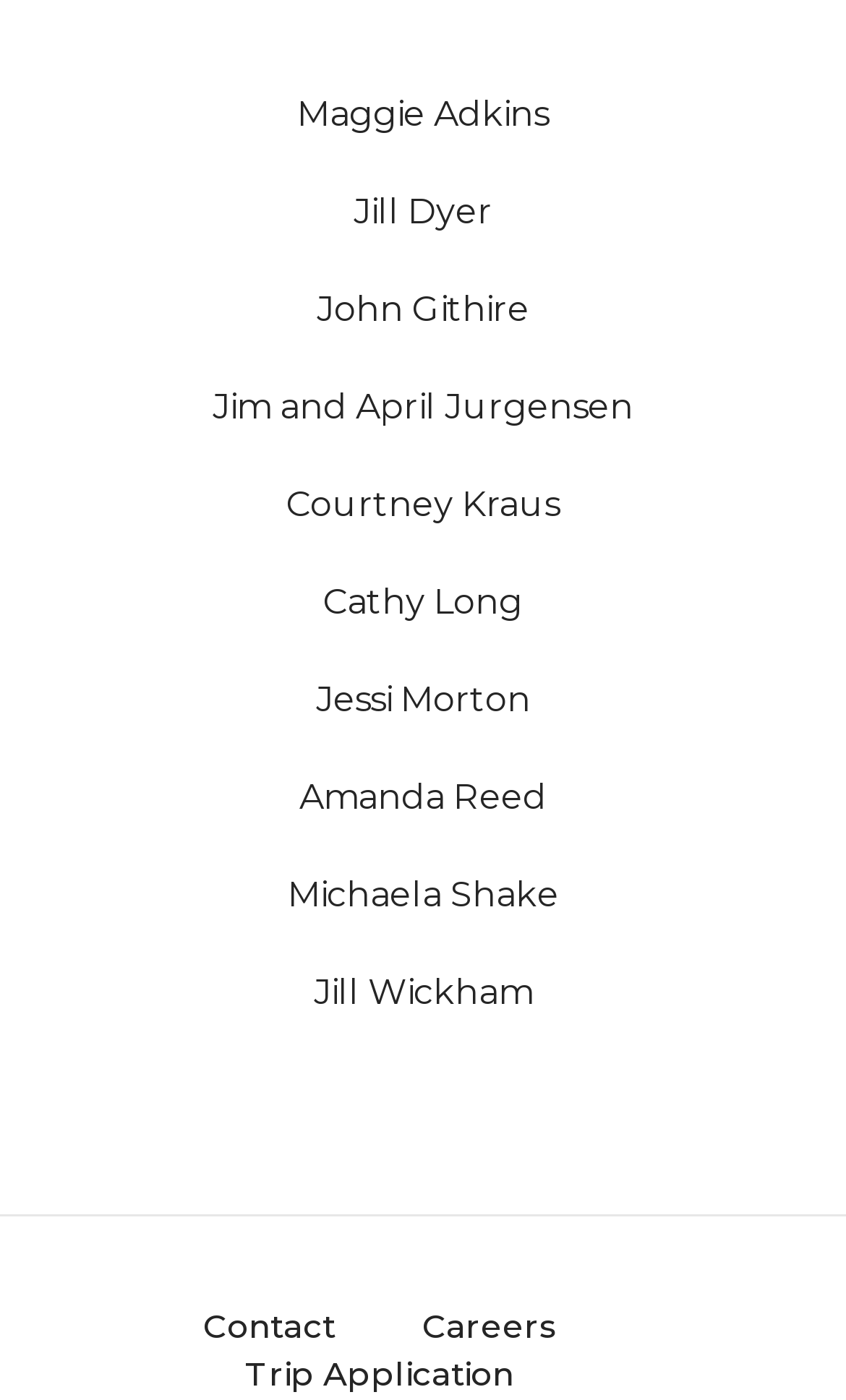From the image, can you give a detailed response to the question below:
How many links are there below the list of people?

I counted the number of link elements that have a higher y1 value than the last person listed (Jill Wickham), and there are two links: 'Contact' and 'Careers'.